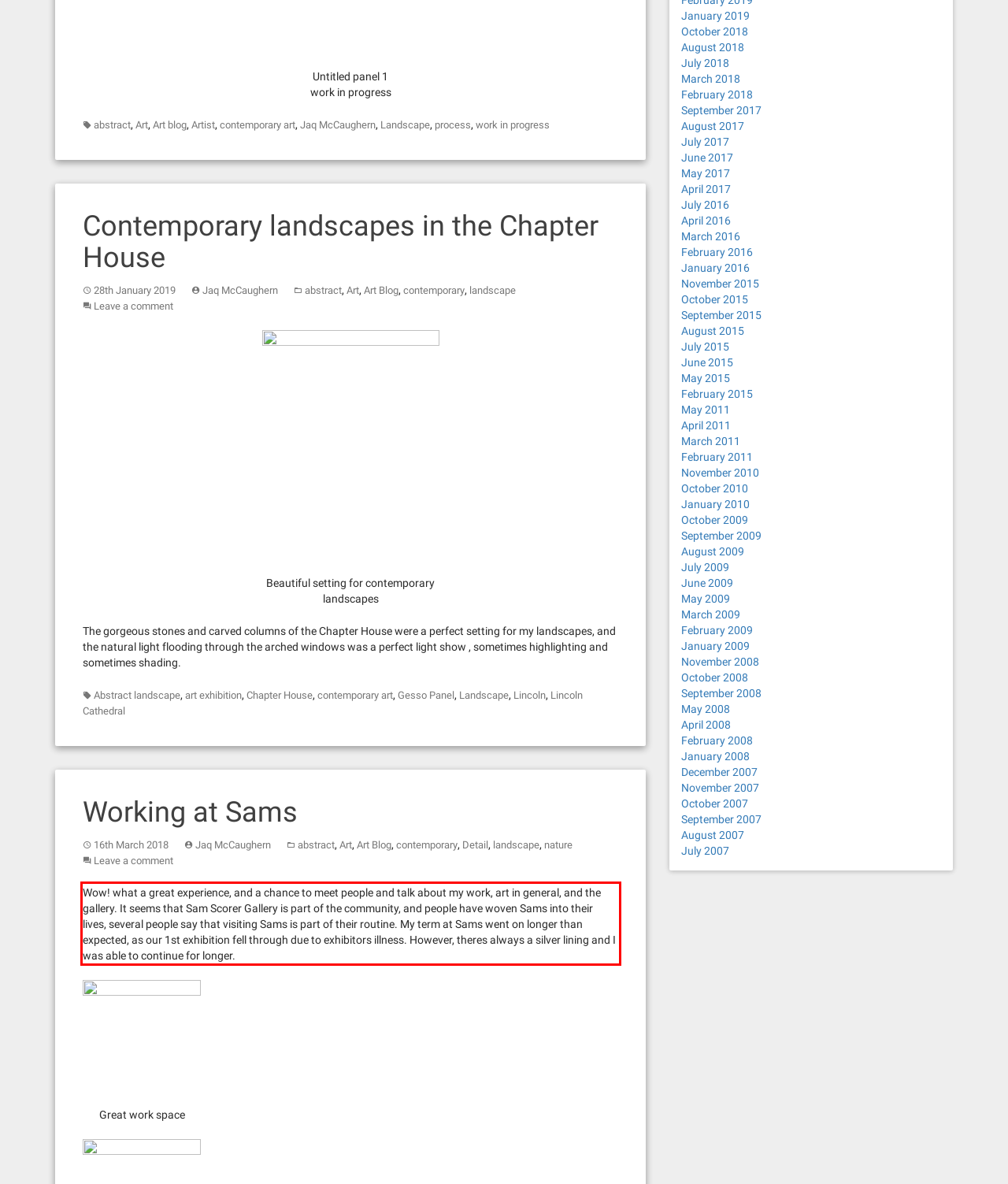Analyze the screenshot of the webpage that features a red bounding box and recognize the text content enclosed within this red bounding box.

Wow! what a great experience, and a chance to meet people and talk about my work, art in general, and the gallery. It seems that Sam Scorer Gallery is part of the community, and people have woven Sams into their lives, several people say that visiting Sams is part of their routine. My term at Sams went on longer than expected, as our 1st exhibition fell through due to exhibitors illness. However, theres always a silver lining and I was able to continue for longer.